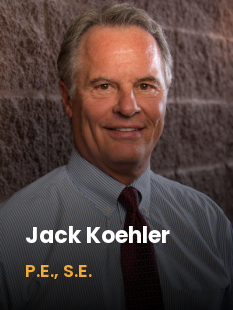Explain the image with as much detail as possible.

The image features Jack Koehler, a professional engineer (P.E.) and structural engineer (S.E.), known for his expertise in engineering and design. He is depicted smiling against a textured background, which adds a professional yet approachable ambiance to the portrait. Below his image, the text prominently displays his name along with his professional designations, emphasizing his qualifications and role within the team. This presentation reflects the organization's commitment to showcasing its skilled professionals who are dedicated to delivering high-quality engineering services.